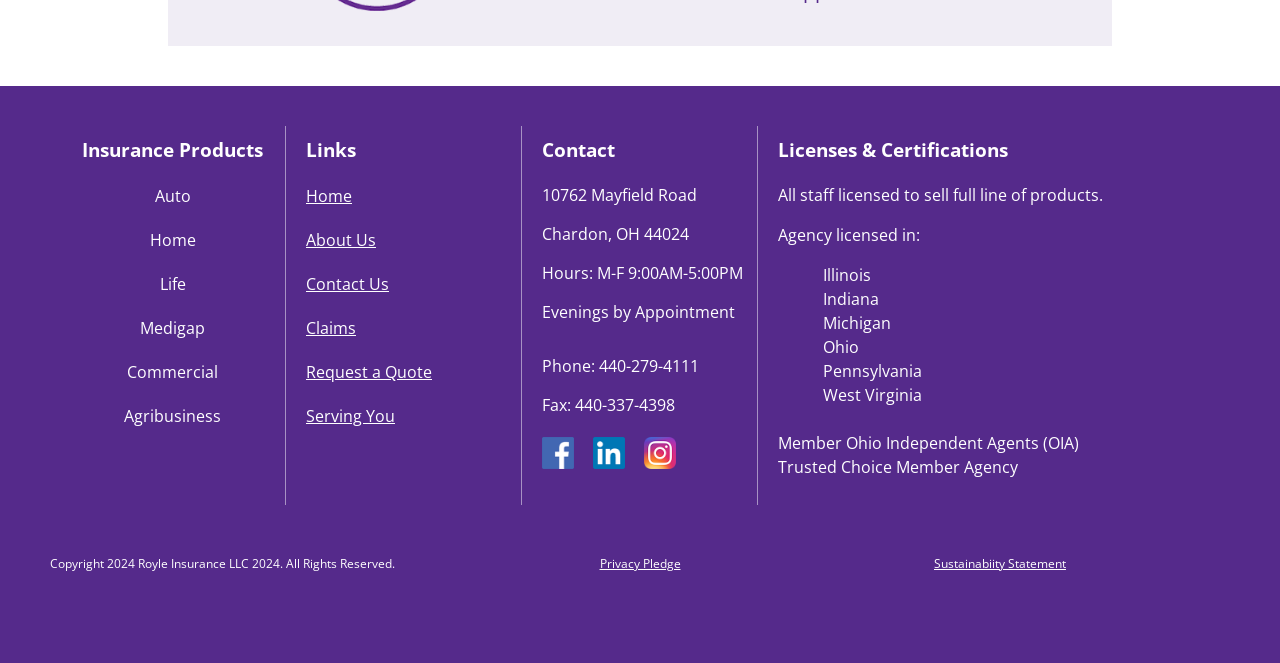What type of products does the insurance company offer?
Please answer the question with as much detail and depth as you can.

Based on the links provided under the 'Insurance Products' heading, the insurance company offers various products such as Auto, Home, Life, Medigap, Commercial, and Agribusiness.